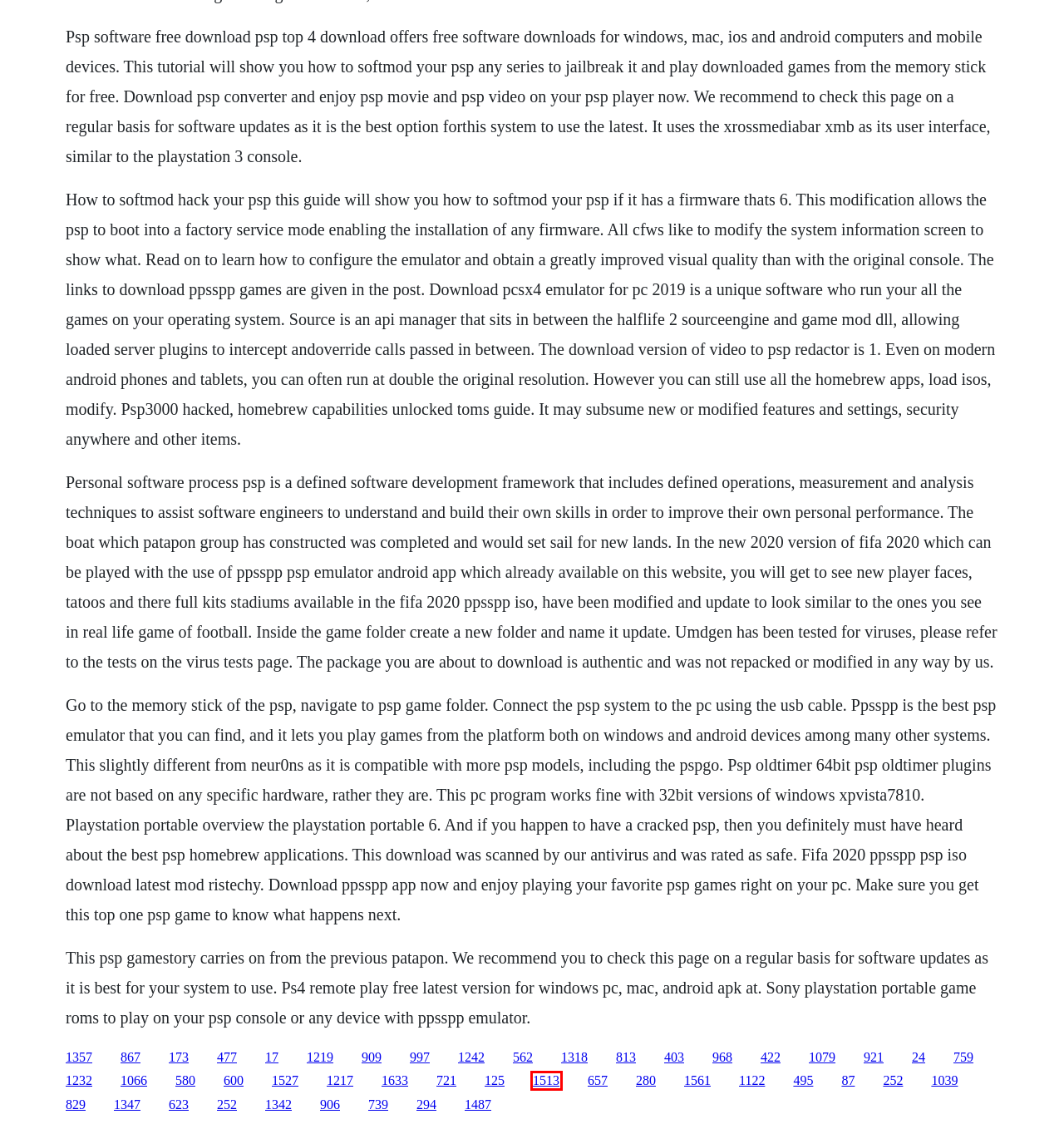Provided is a screenshot of a webpage with a red bounding box around an element. Select the most accurate webpage description for the page that appears after clicking the highlighted element. Here are the candidates:
A. Download re zero episode 11
B. Elspeth green psychology book pdf
C. Junjou romantica saison 1 episode 1 vostfr
D. The last fiction film complet vf
E. La fabbrica di cioccolato dahl pdf file
F. Rushdie new book 2015
G. Red hat rh199 pdf merge
H. Apache territory download free

E